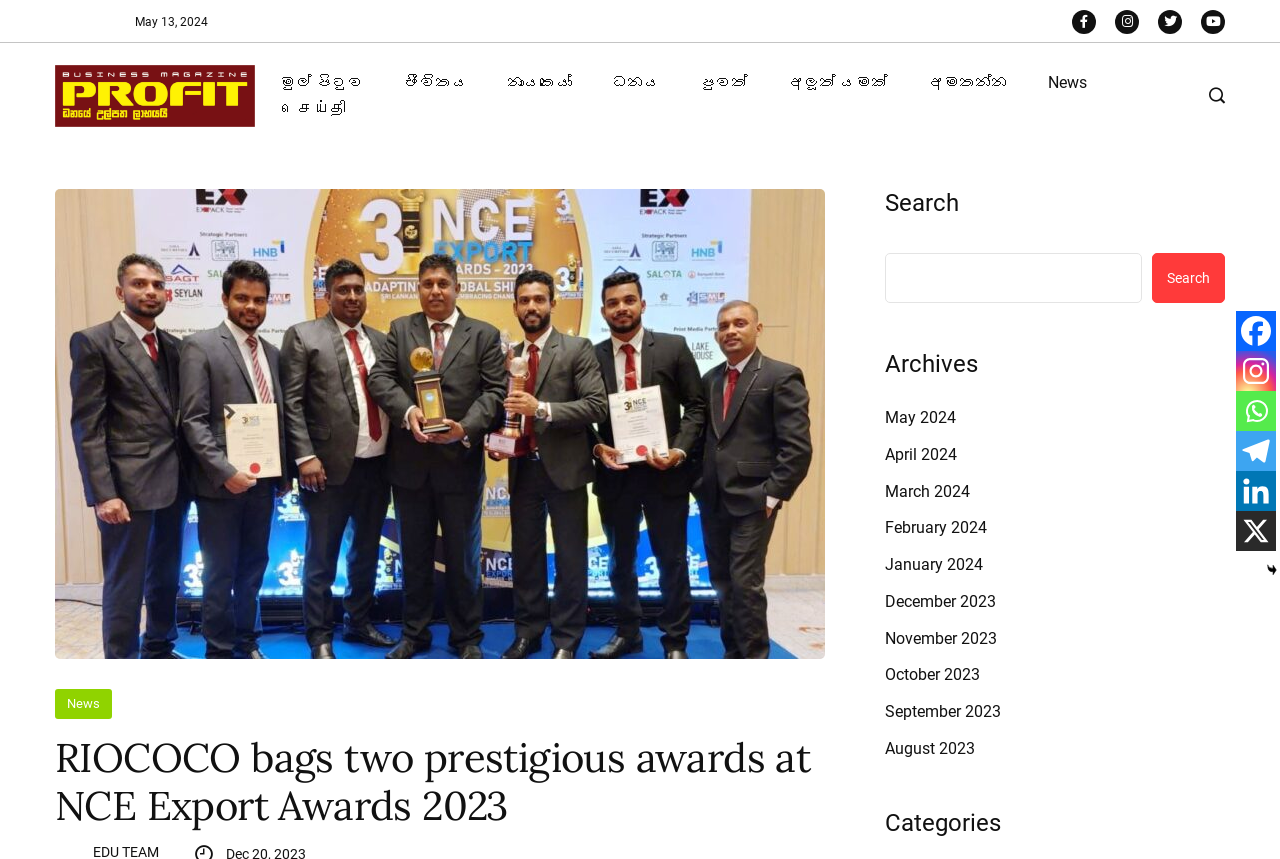Find the bounding box coordinates of the area to click in order to follow the instruction: "Read the article about RIOCOCO bags two prestigious awards".

[0.043, 0.854, 0.645, 0.966]